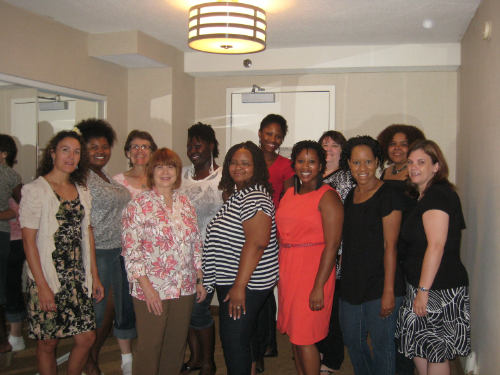Answer the following inquiry with a single word or phrase:
What is the atmosphere of the hotel setting?

Warm